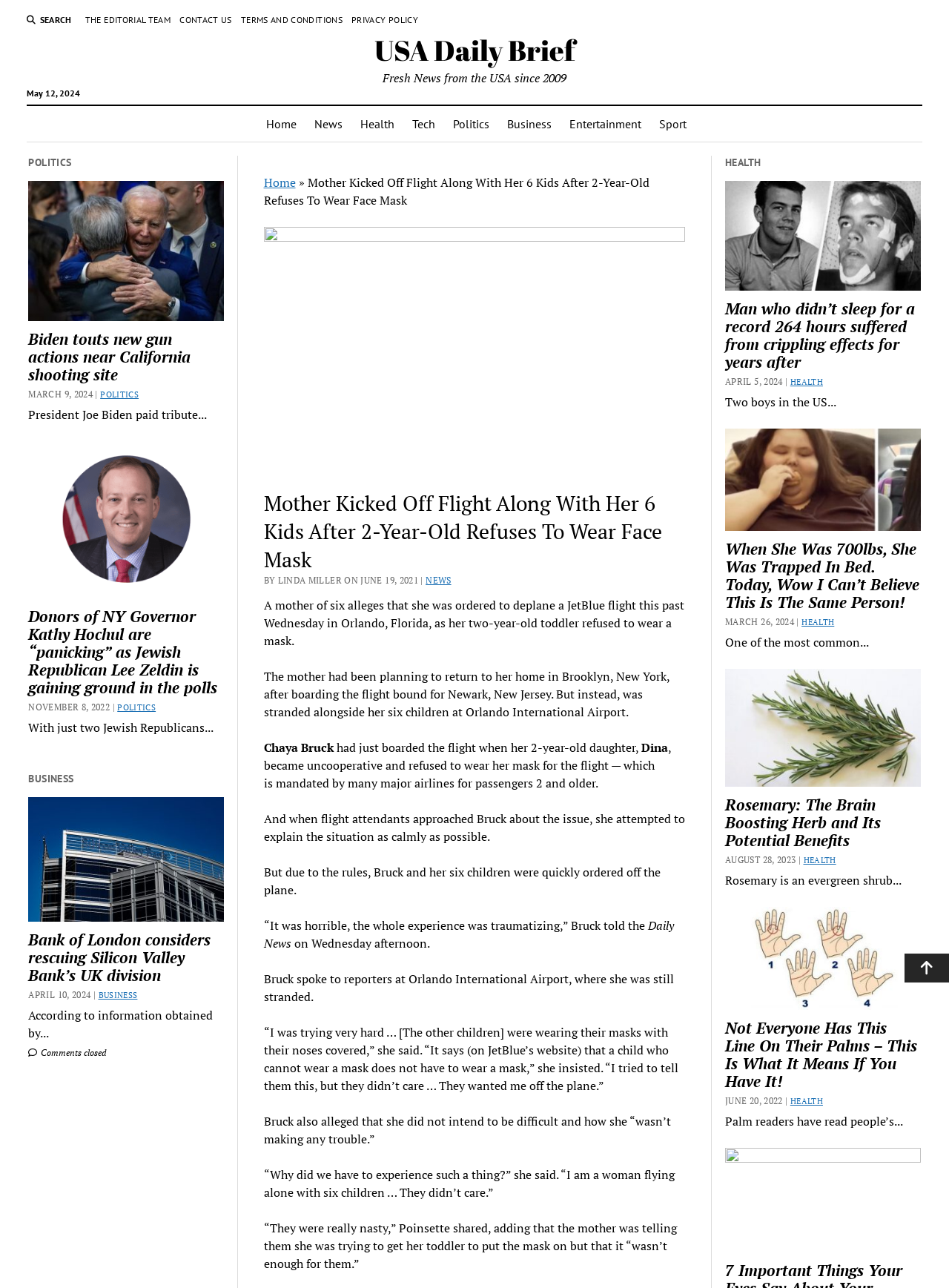What is the name of the mother who was kicked off the JetBlue flight?
Please use the visual content to give a single word or phrase answer.

Chaya Bruck